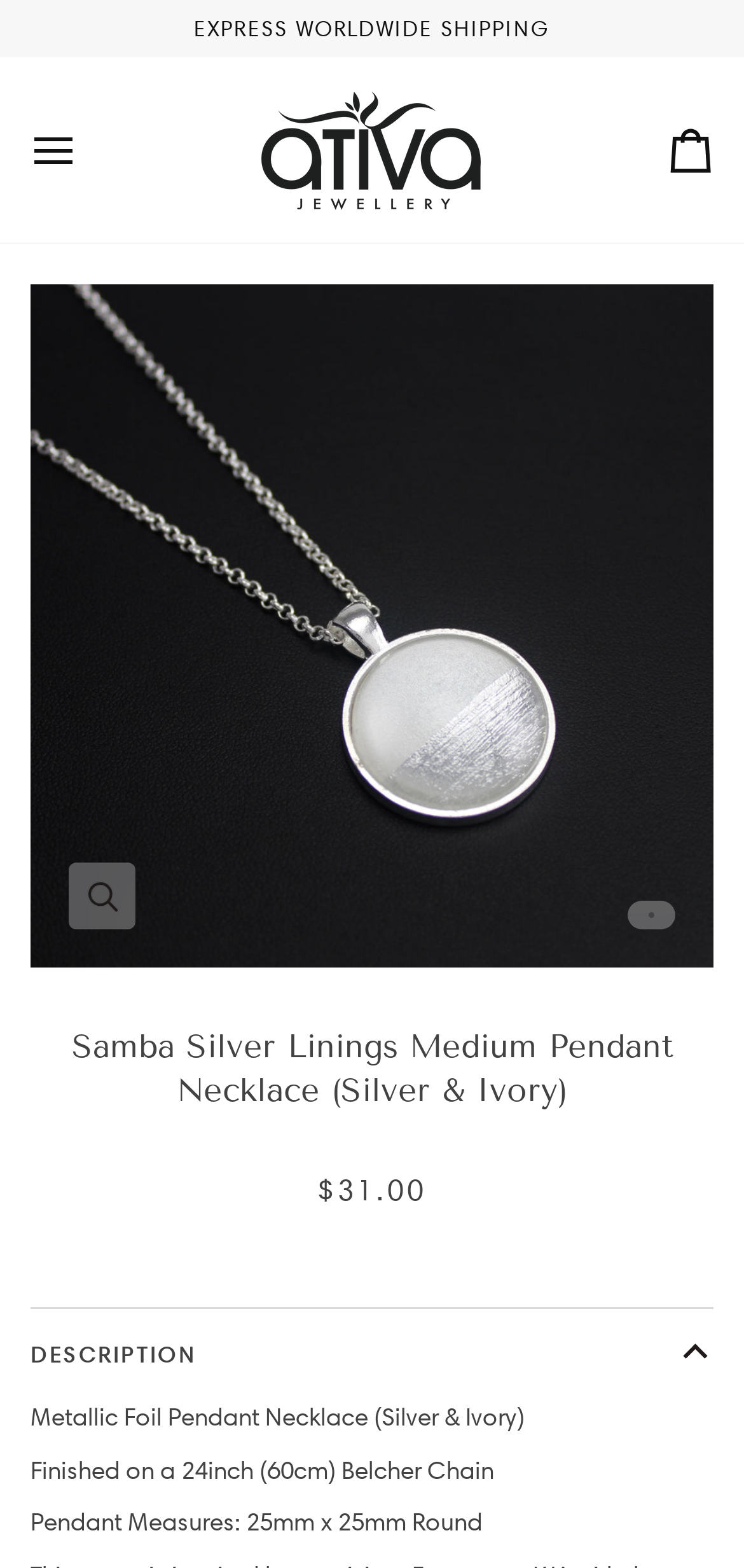What is the material of the pendant?
Please give a detailed and elaborate answer to the question based on the image.

The material of the pendant can be found in the product description section, where it is stated as 'Metallic Foil Pendant Necklace (Silver & Ivory)'.